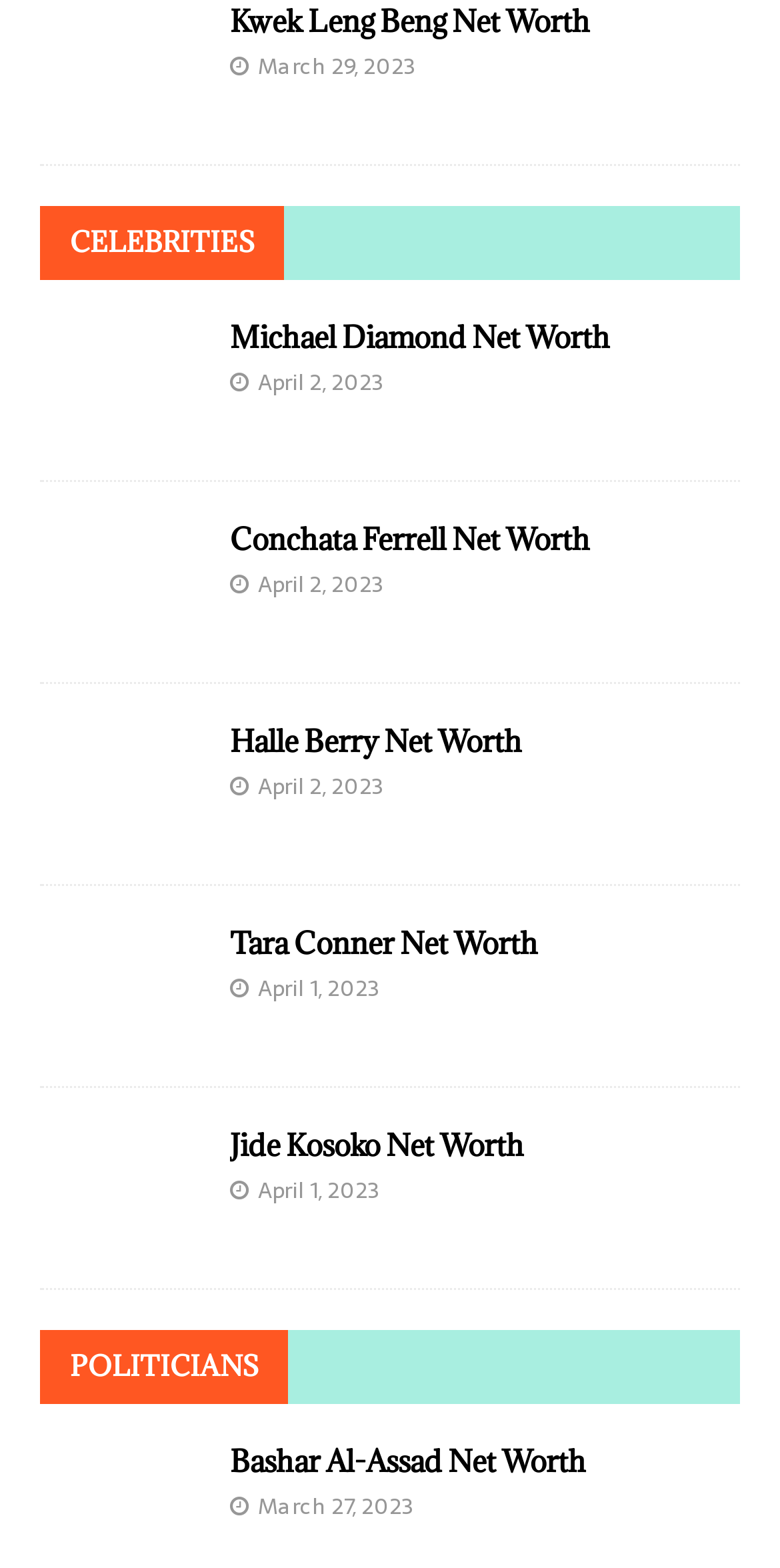Identify the bounding box coordinates for the element you need to click to achieve the following task: "Follow us on social media". Provide the bounding box coordinates as four float numbers between 0 and 1, in the form [left, top, right, bottom].

None